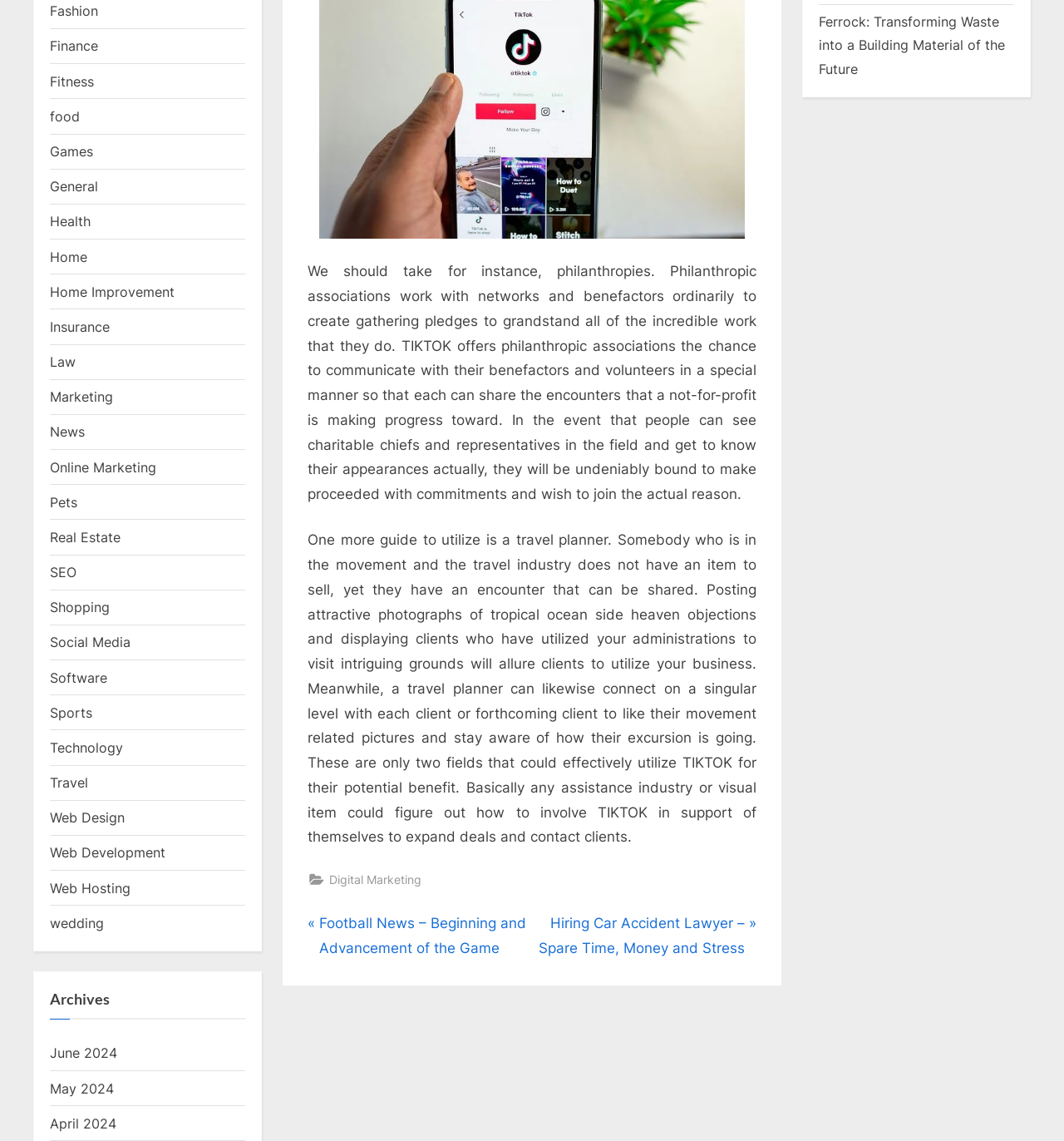Find the bounding box coordinates for the area that should be clicked to accomplish the instruction: "View Fashion category".

[0.047, 0.002, 0.092, 0.017]